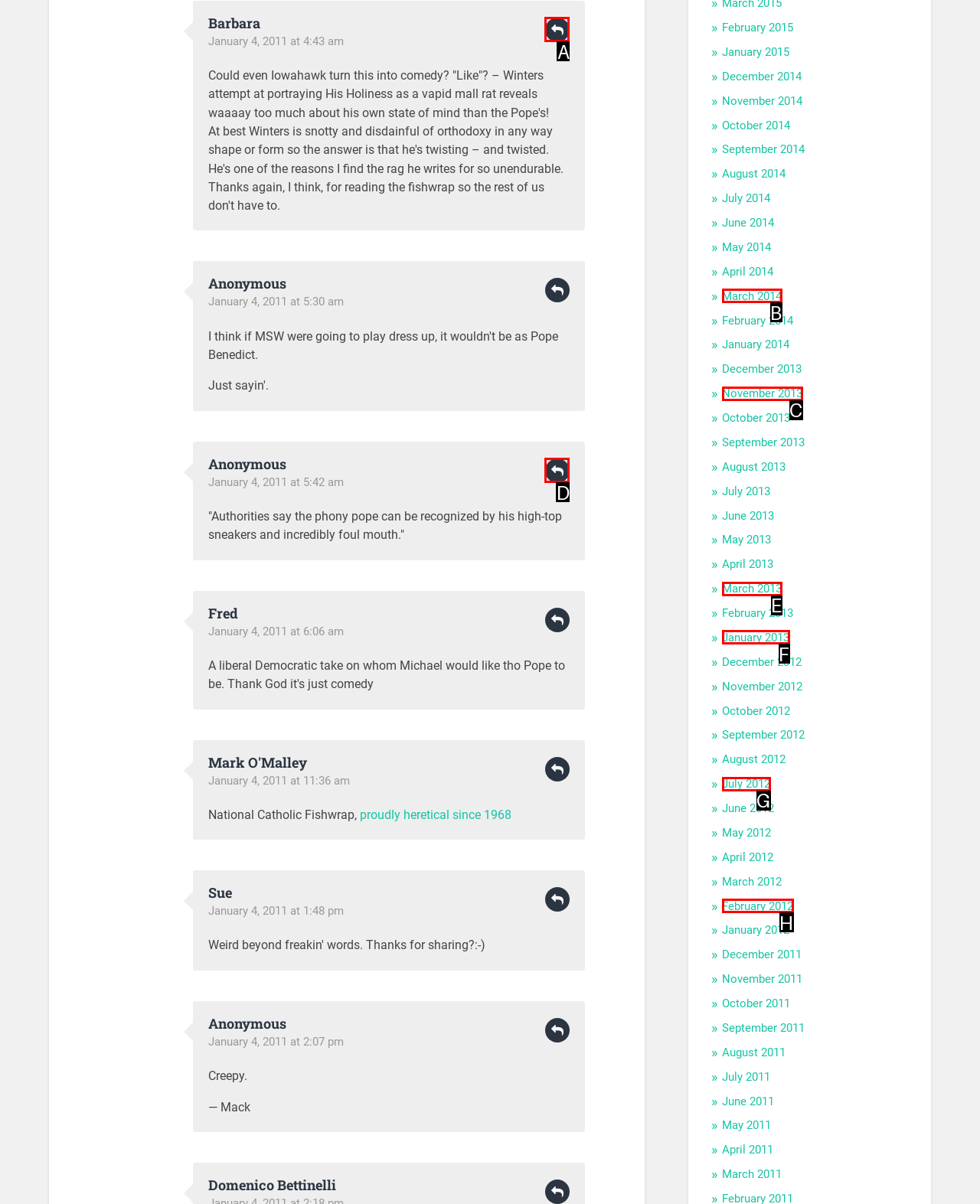Identify which option matches the following description: Reply
Answer by giving the letter of the correct option directly.

D